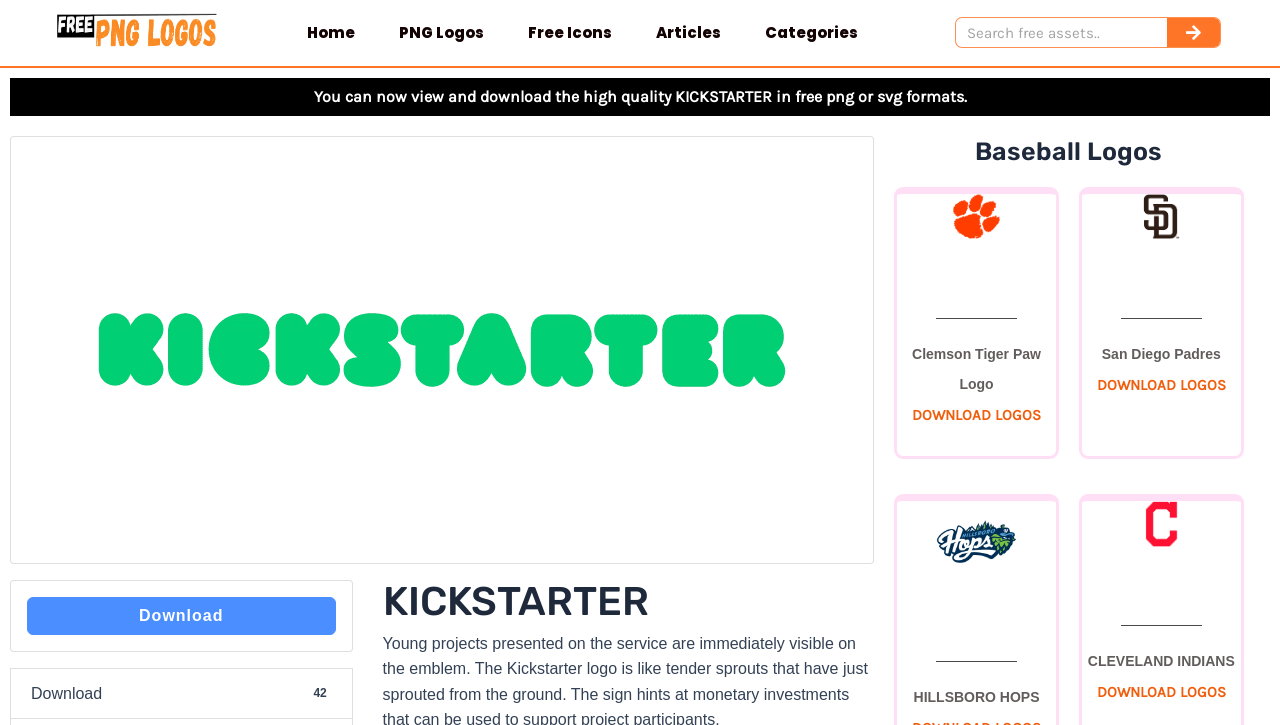Determine the bounding box coordinates of the area to click in order to meet this instruction: "Read more about San Diego Padres".

[0.857, 0.518, 0.958, 0.543]